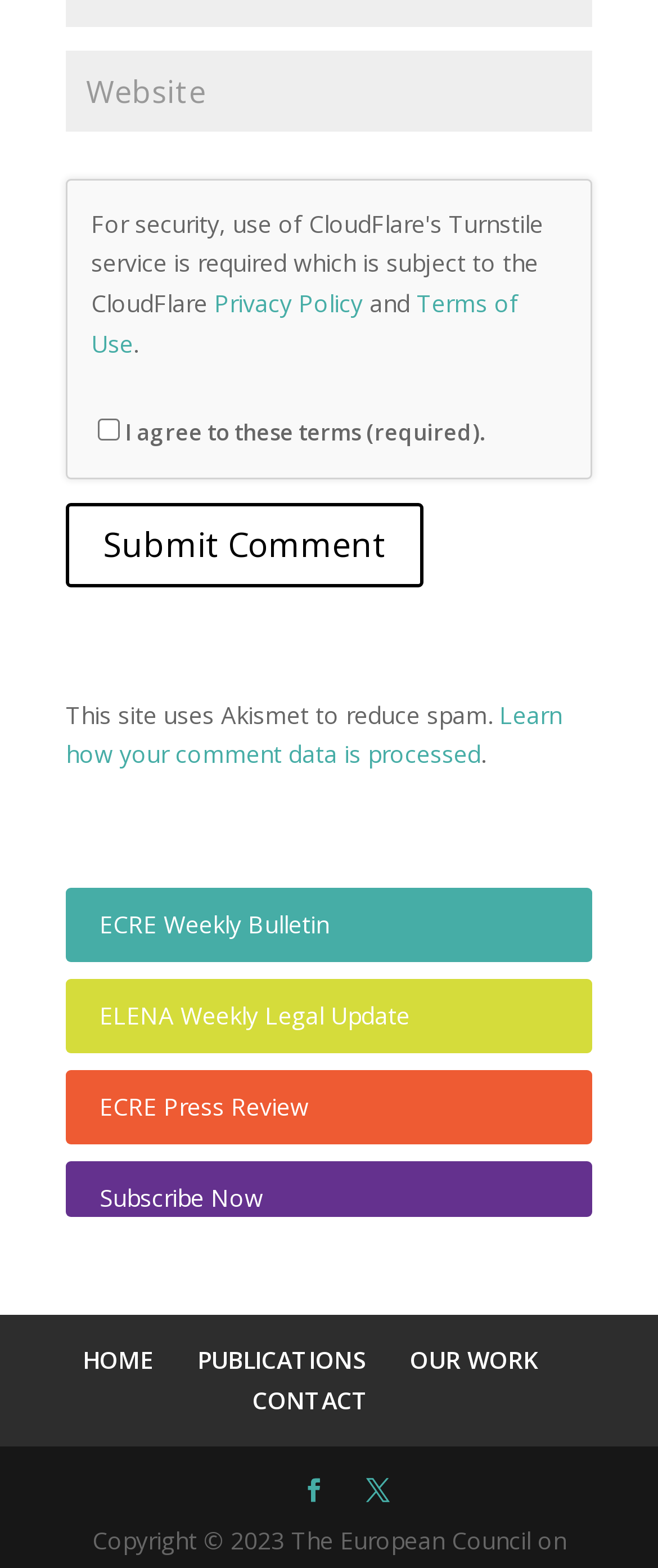Determine the bounding box for the HTML element described here: "PUBLICATIONS". The coordinates should be given as [left, top, right, bottom] with each number being a float between 0 and 1.

[0.3, 0.857, 0.556, 0.878]